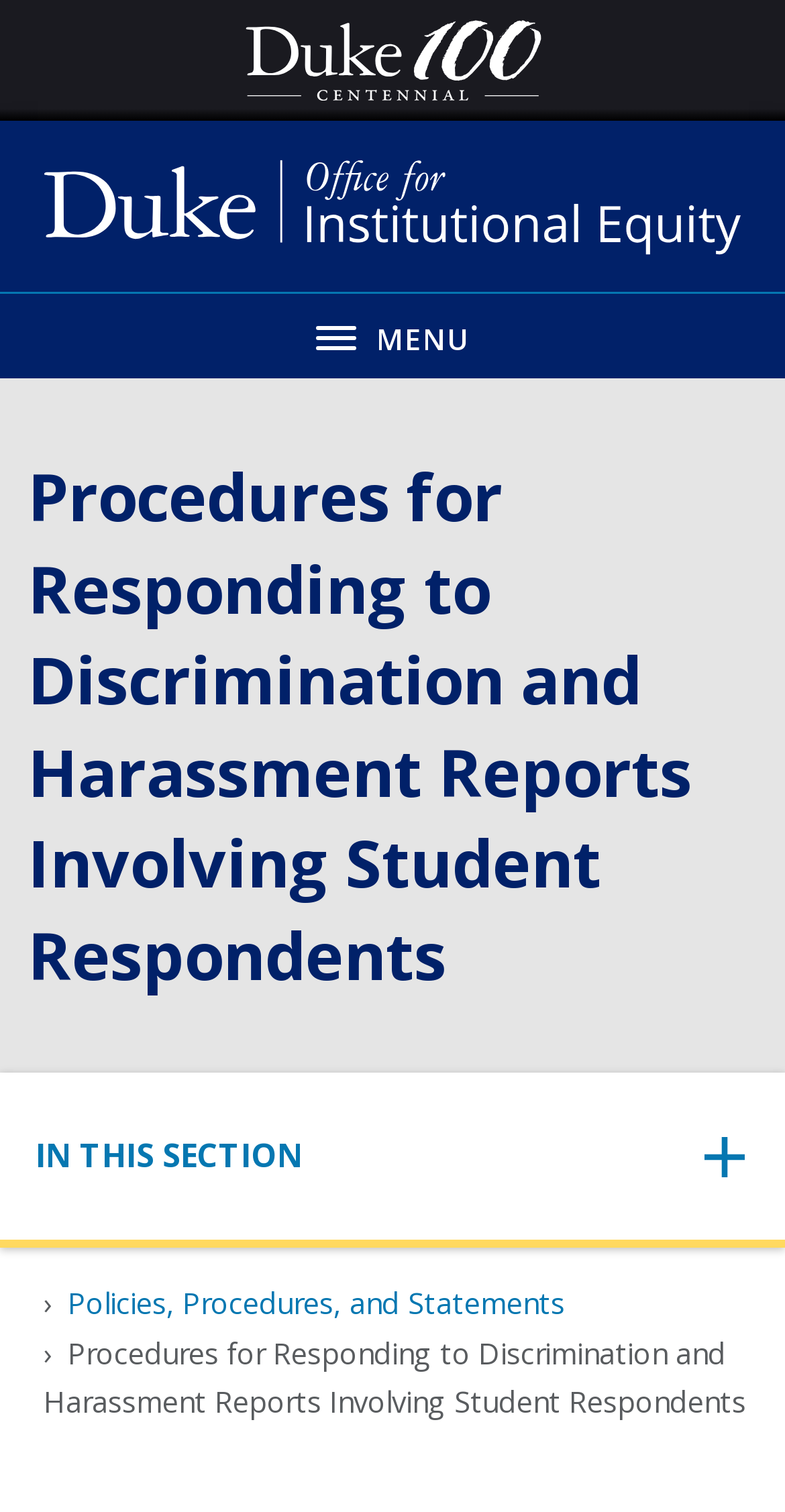Give the bounding box coordinates for the element described by: "Policies, Procedures, and Statements".

[0.086, 0.849, 0.719, 0.875]